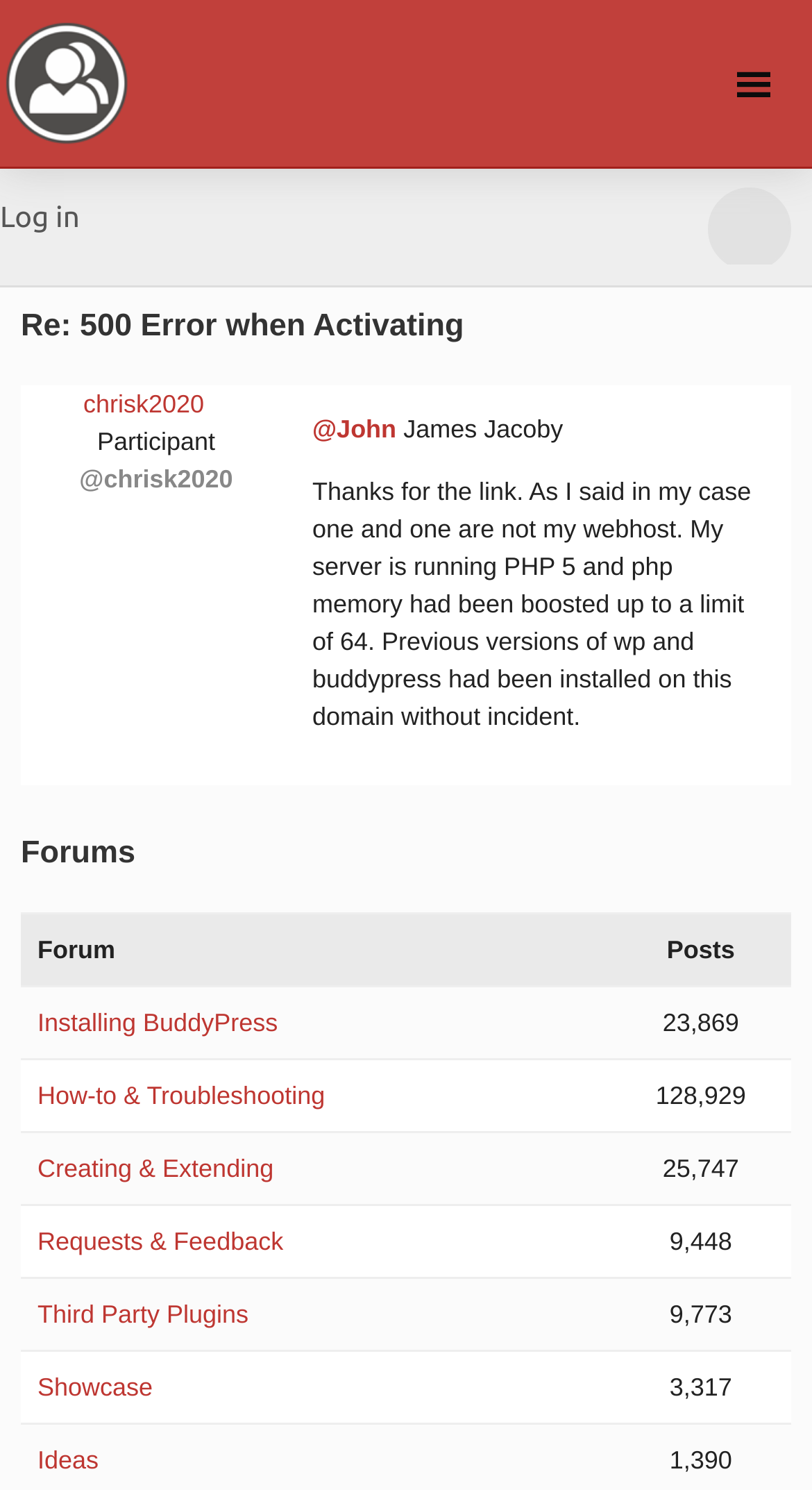Could you indicate the bounding box coordinates of the region to click in order to complete this instruction: "Click on the link to How-to & Troubleshooting".

[0.046, 0.726, 0.4, 0.745]